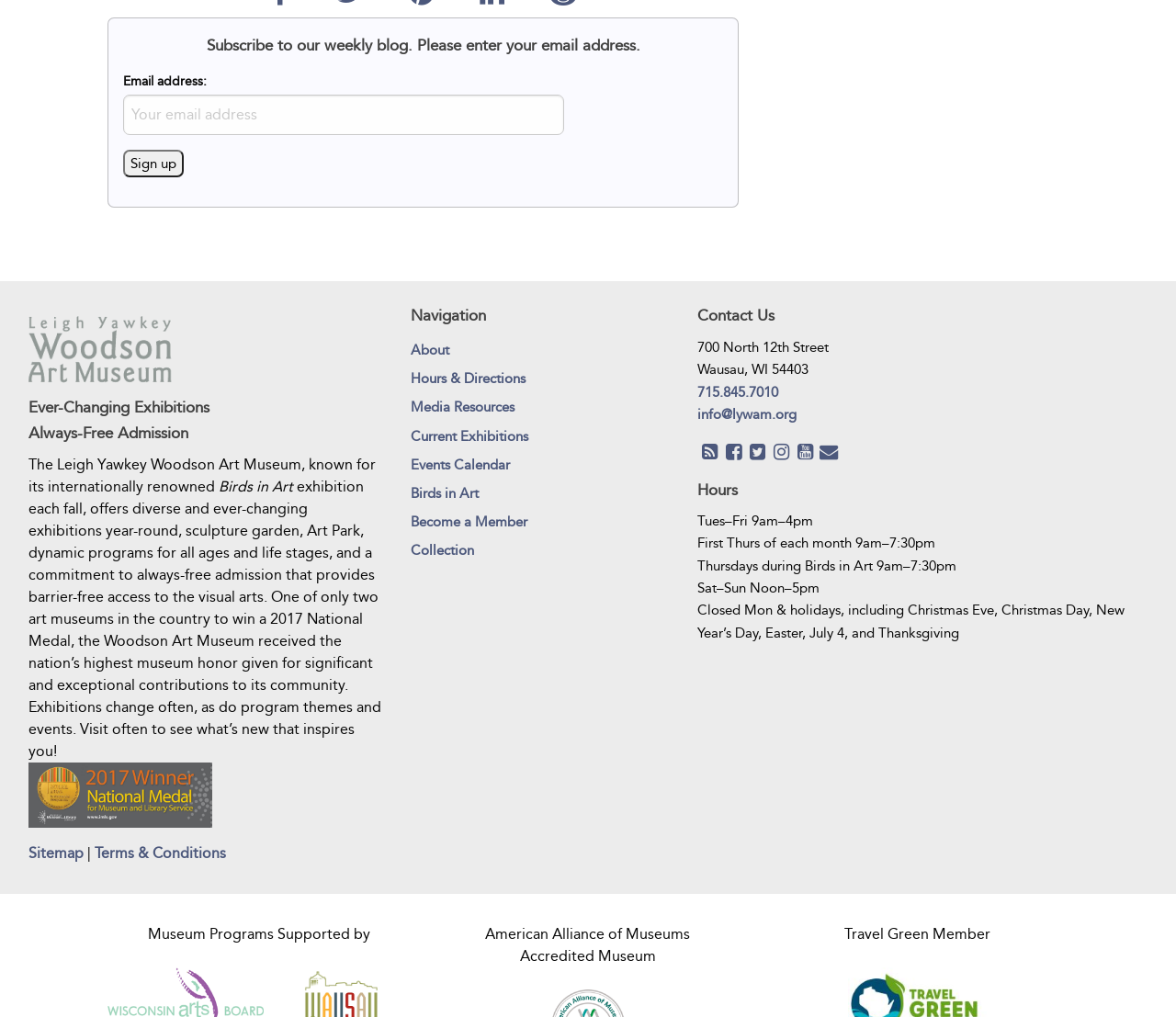What are the museum's hours on Thursdays during Birds in Art?
Kindly offer a detailed explanation using the data available in the image.

I found the hours by looking at the hours section of the webpage, where it is listed as 'Thursdays during Birds in Art 9am-7:30pm'.